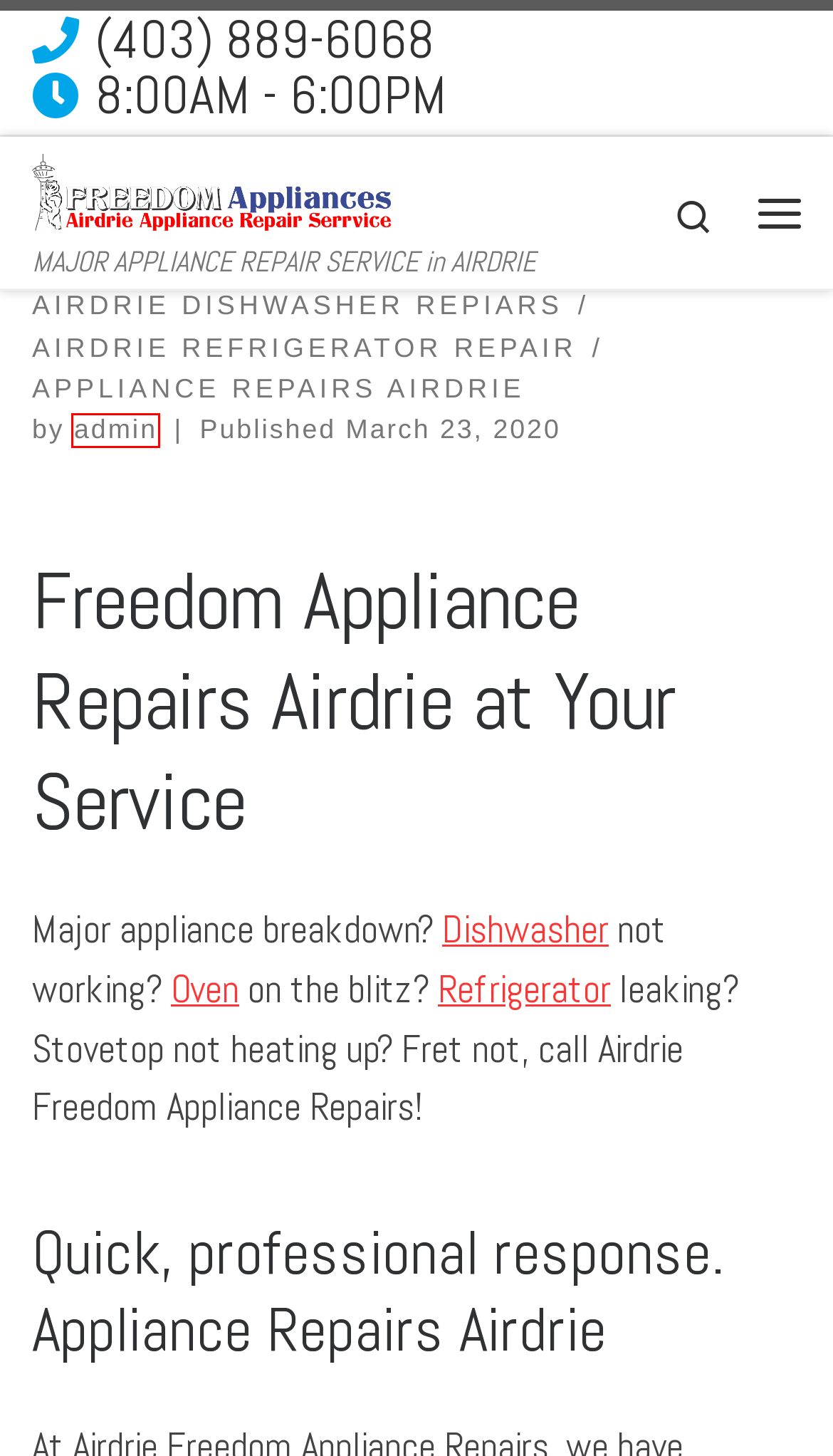You have a screenshot of a webpage with a red bounding box around an element. Select the webpage description that best matches the new webpage after clicking the element within the red bounding box. Here are the descriptions:
A. Airdrie Fast Dishwasher Repair Services - Service Call just $49
B. Dishwasher Repair Airdrie - Service Call just $49
C. Freedom Appliance Repairs Airdrie at Your Service Archives - Airdrie Appliance Repair Services
D. Emergency Appliance Repair Airdrie - Service Call just $49
E. Airdrie Repair Appliances Services - Service Call just $49
F. Airdrie Freedom Appliance Repairs at Your Service Archives - Airdrie Appliance Repair Services
G. Airdrie Repair Appliances Services - Service Call Just $49
H. Airdrie Dishwasher Repair - Service Call just $49. Fast & Affordable!

G